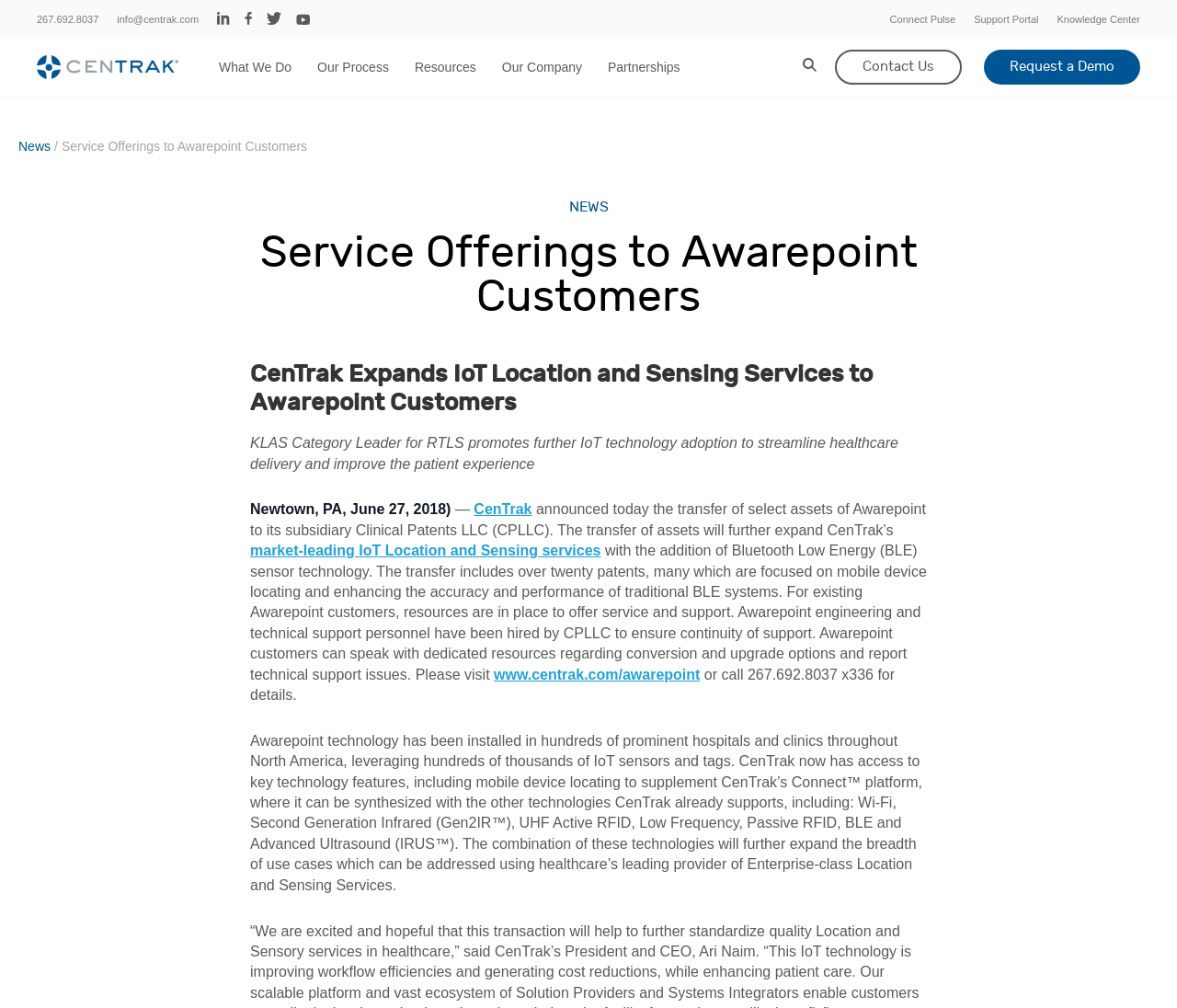Highlight the bounding box coordinates of the element that should be clicked to carry out the following instruction: "Contact Us". The coordinates must be given as four float numbers ranging from 0 to 1, i.e., [left, top, right, bottom].

[0.709, 0.049, 0.817, 0.083]